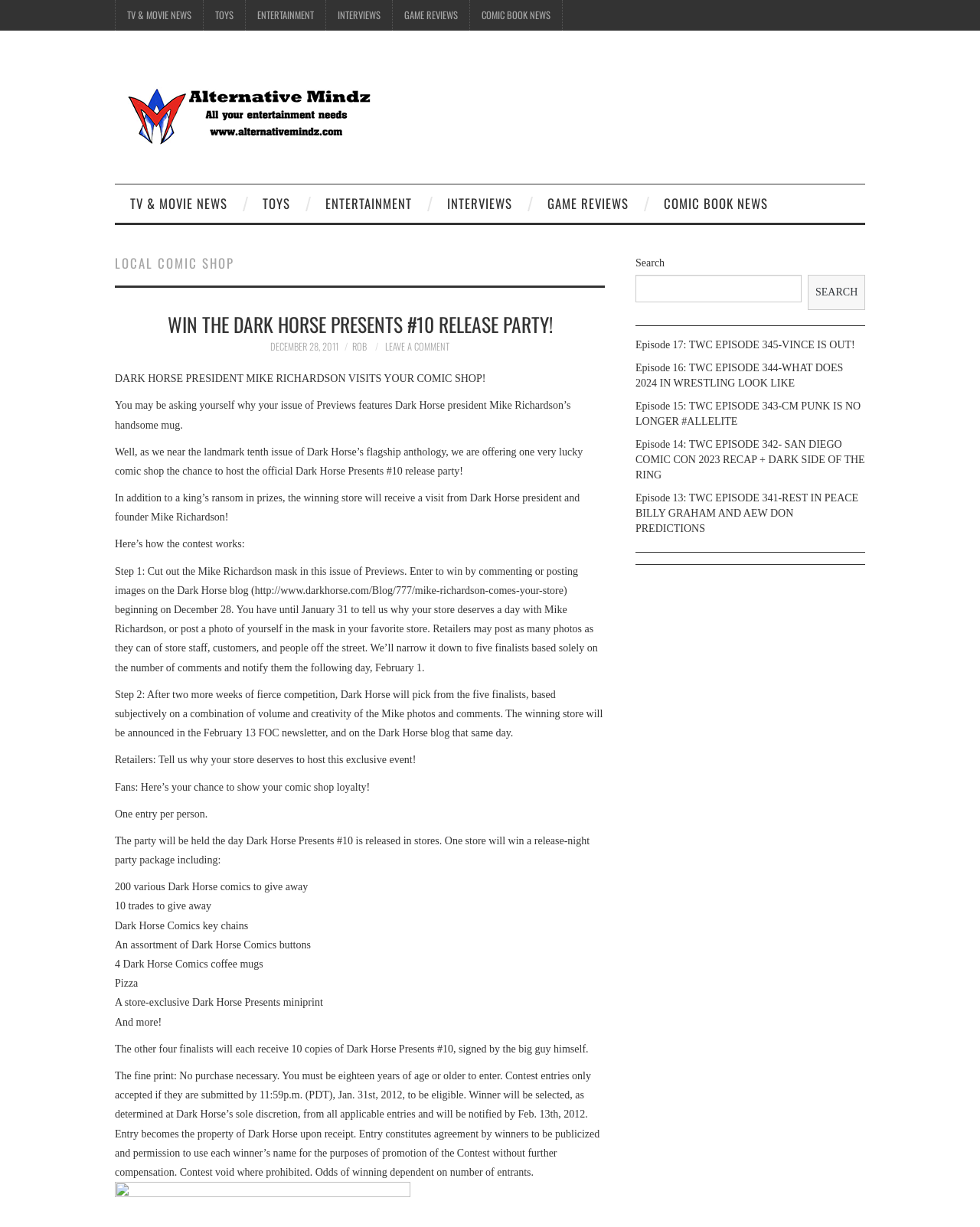Pinpoint the bounding box coordinates of the area that should be clicked to complete the following instruction: "Check out Episode 17: TWC EPISODE 345-VINCE IS OUT!". The coordinates must be given as four float numbers between 0 and 1, i.e., [left, top, right, bottom].

[0.648, 0.276, 0.872, 0.286]